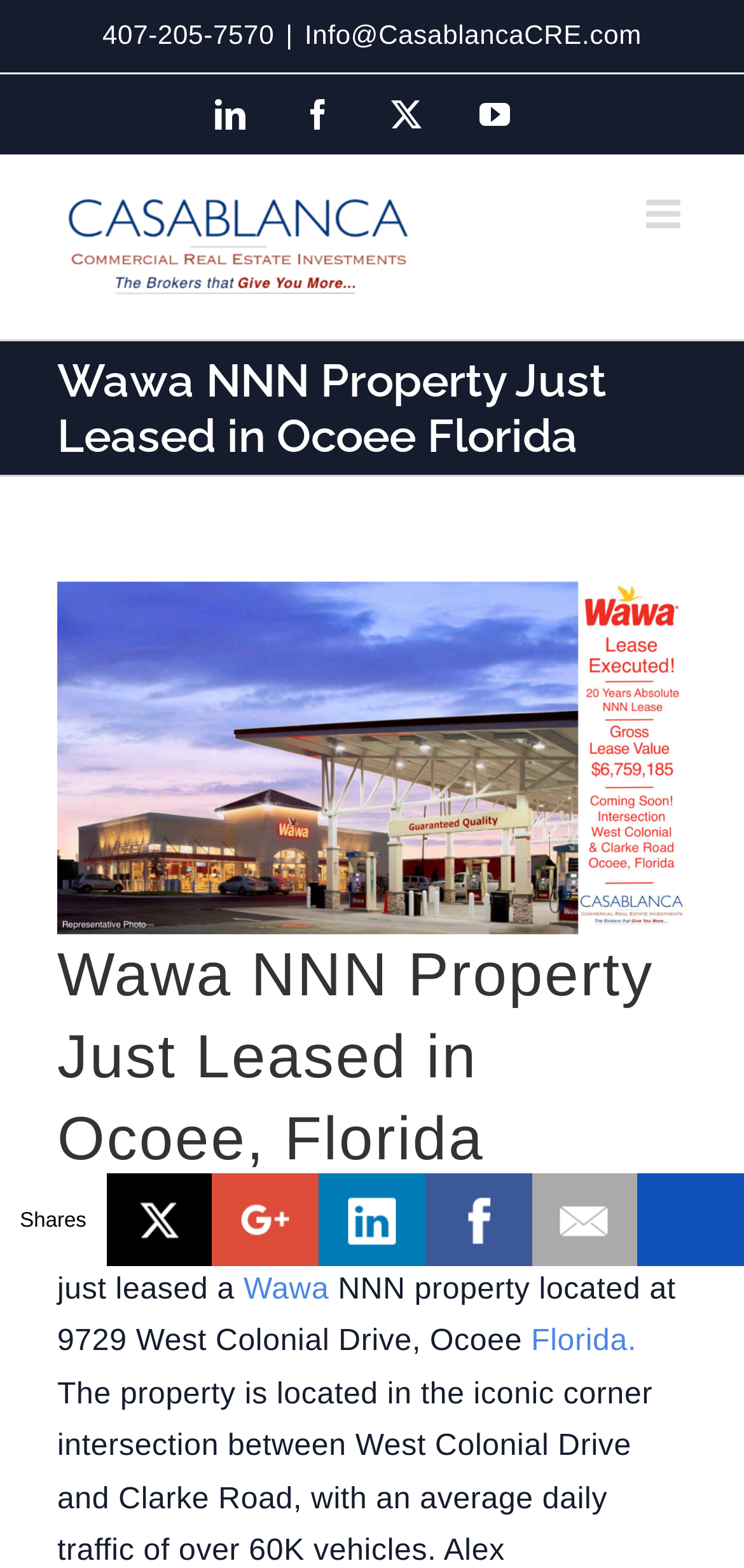Mark the bounding box of the element that matches the following description: "LinkedIn".

[0.288, 0.063, 0.33, 0.082]